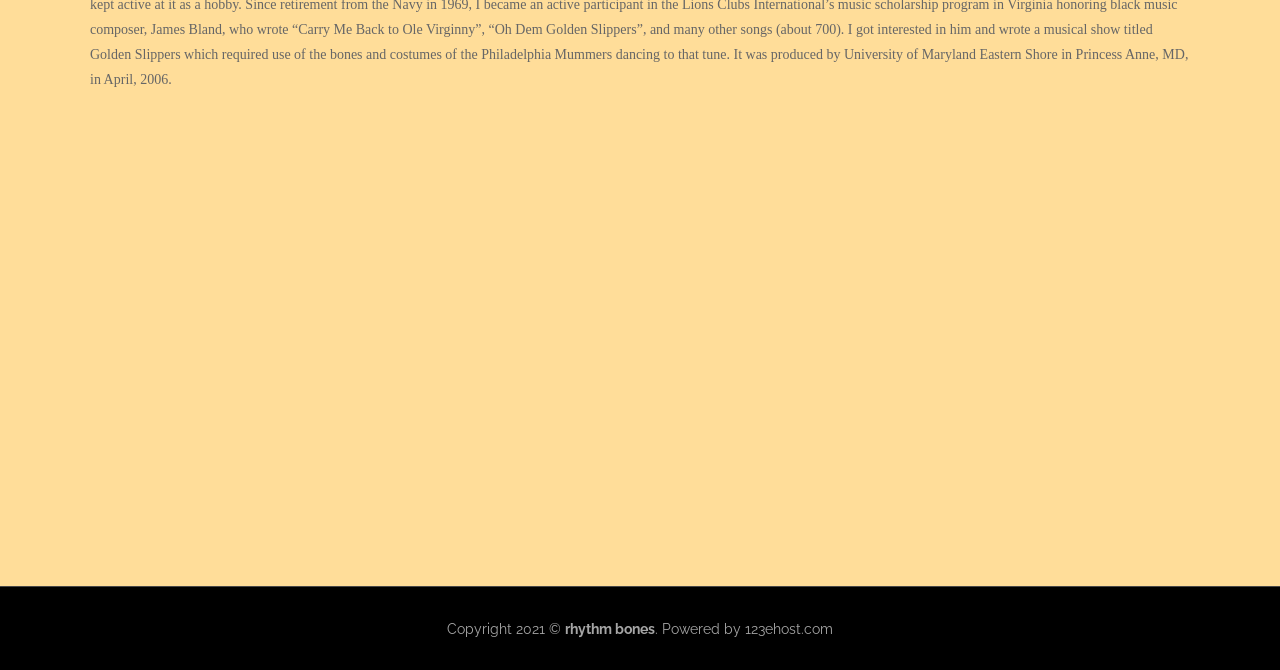Using the given element description, provide the bounding box coordinates (top-left x, top-left y, bottom-right x, bottom-right y) for the corresponding UI element in the screenshot: 123ehost.com

[0.582, 0.925, 0.651, 0.949]